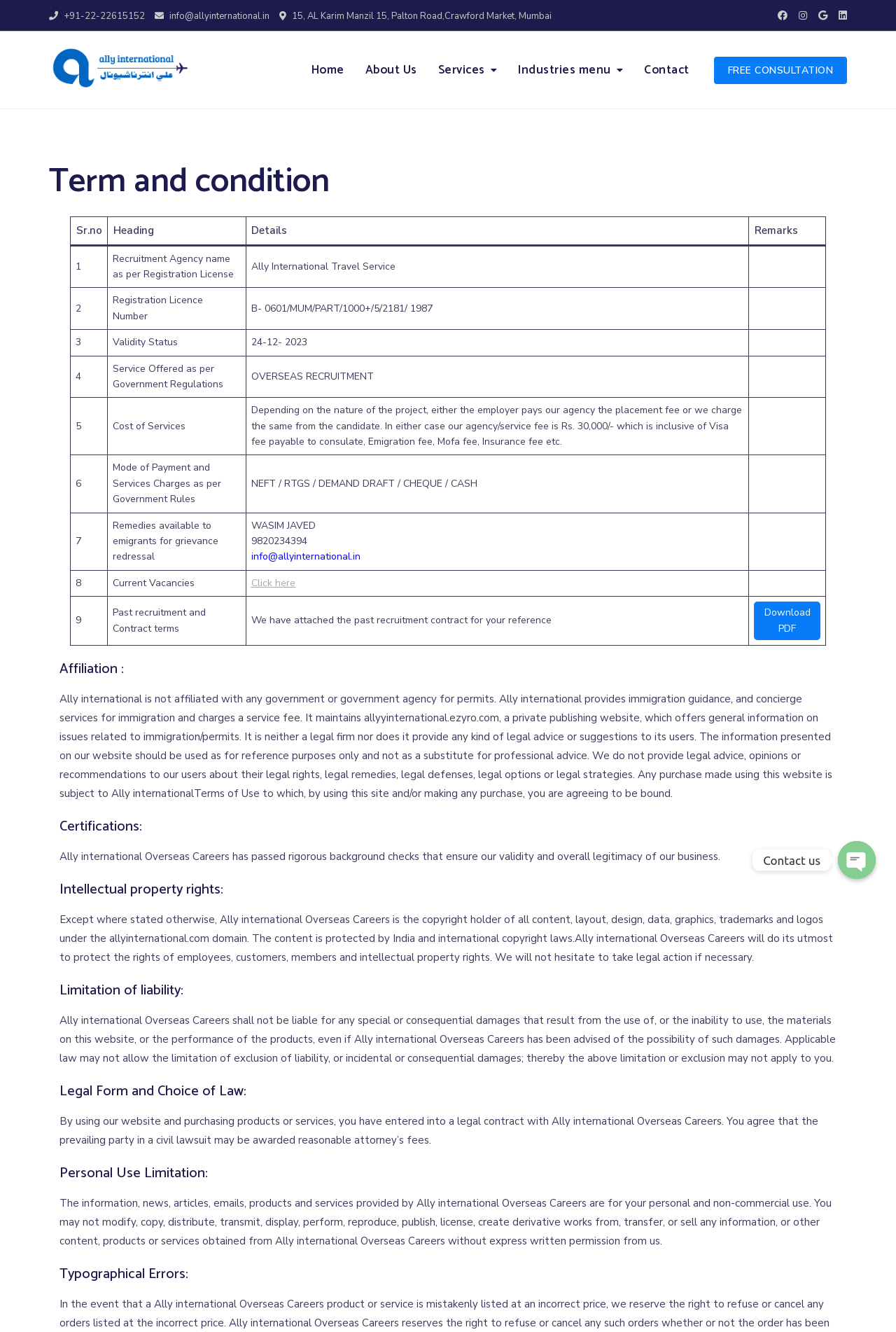Identify the bounding box coordinates for the UI element described as: "Click here".

[0.28, 0.433, 0.329, 0.443]